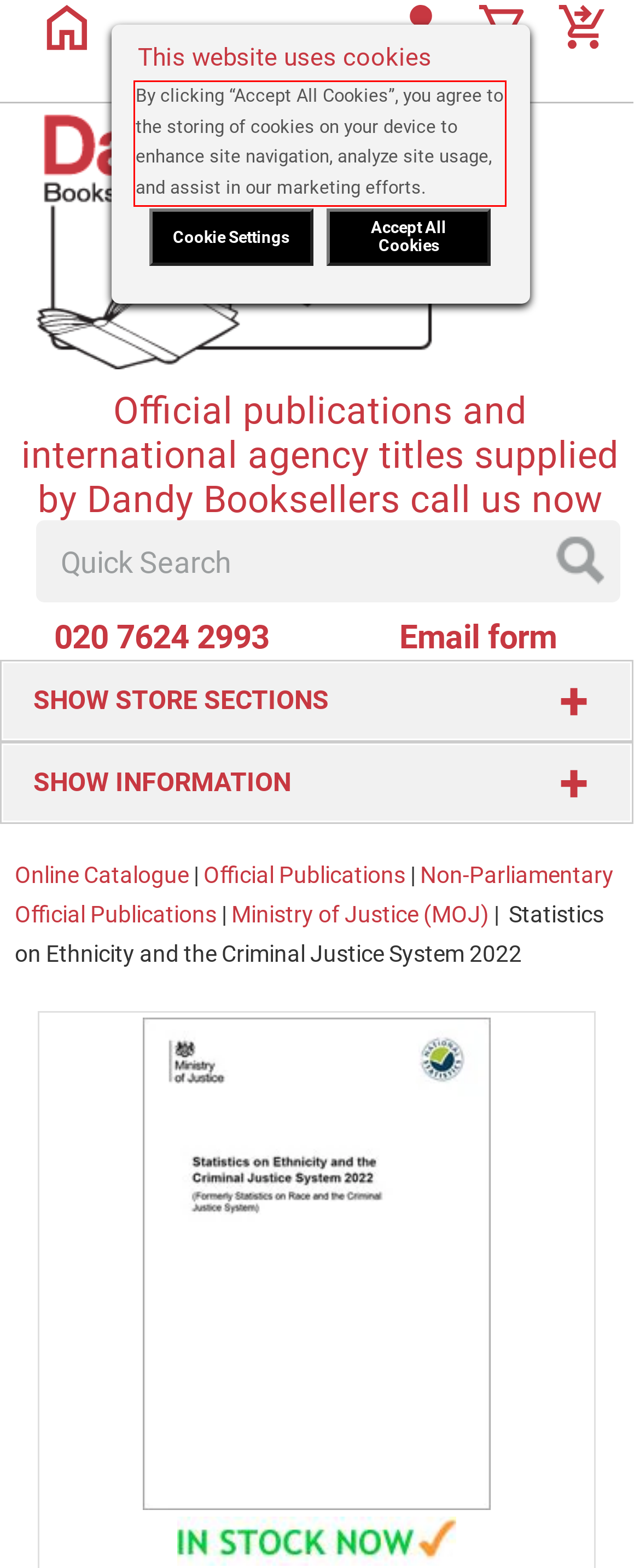Please examine the screenshot of the webpage and read the text present within the red rectangle bounding box.

By clicking “Accept All Cookies”, you agree to the storing of cookies on your device to enhance site navigation, analyze site usage, and assist in our marketing efforts.